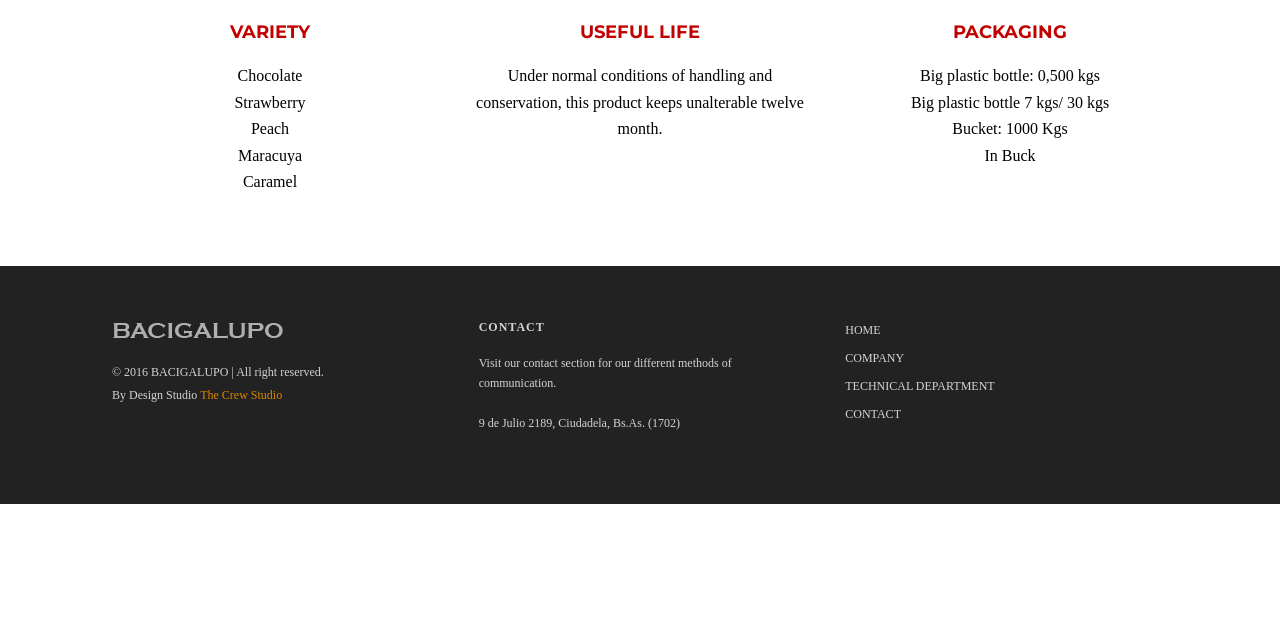Give the bounding box coordinates for the element described as: "Company".

[0.66, 0.548, 0.706, 0.57]